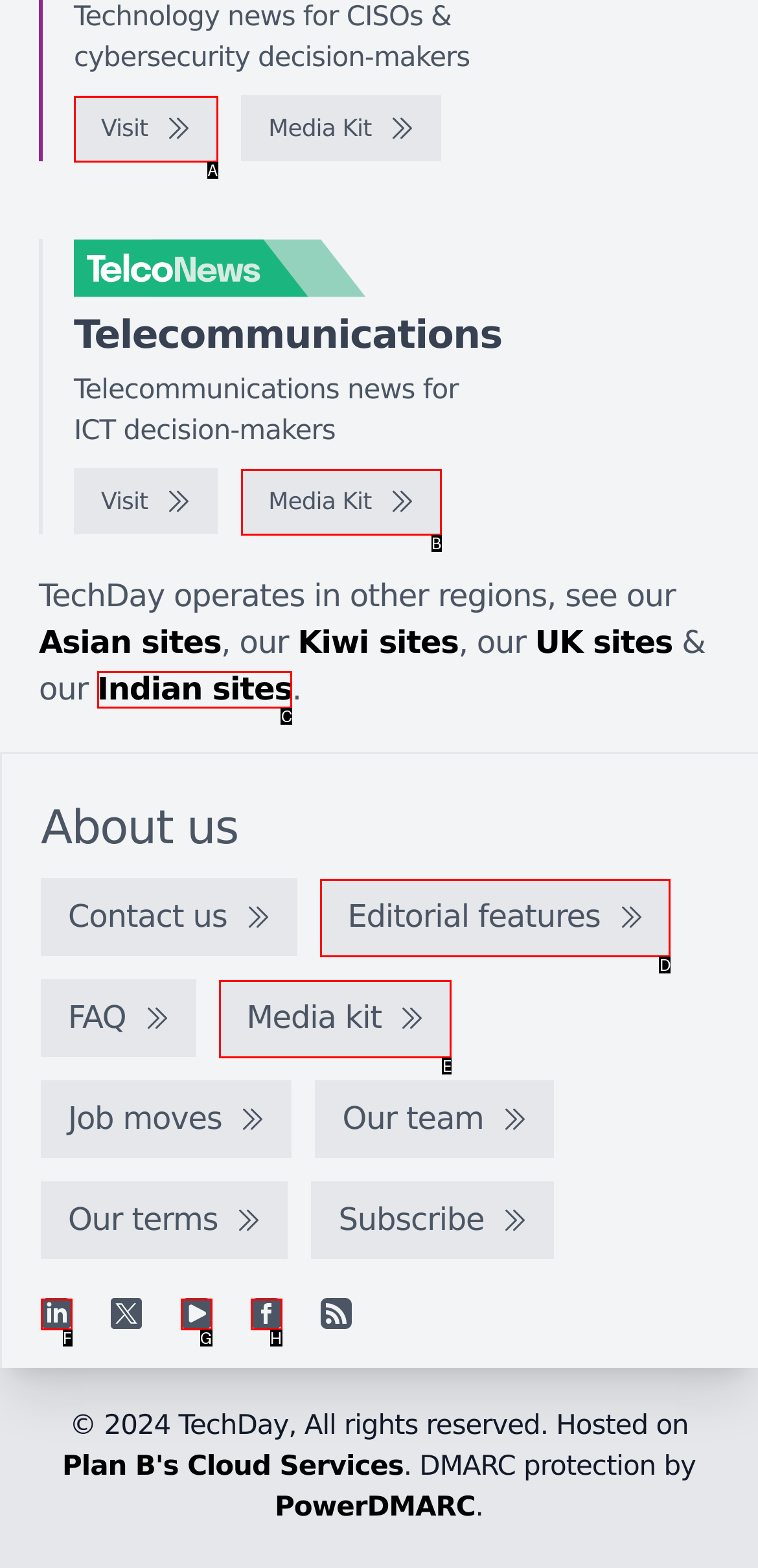Find the HTML element that suits the description: aria-label="YouTube"
Indicate your answer with the letter of the matching option from the choices provided.

G